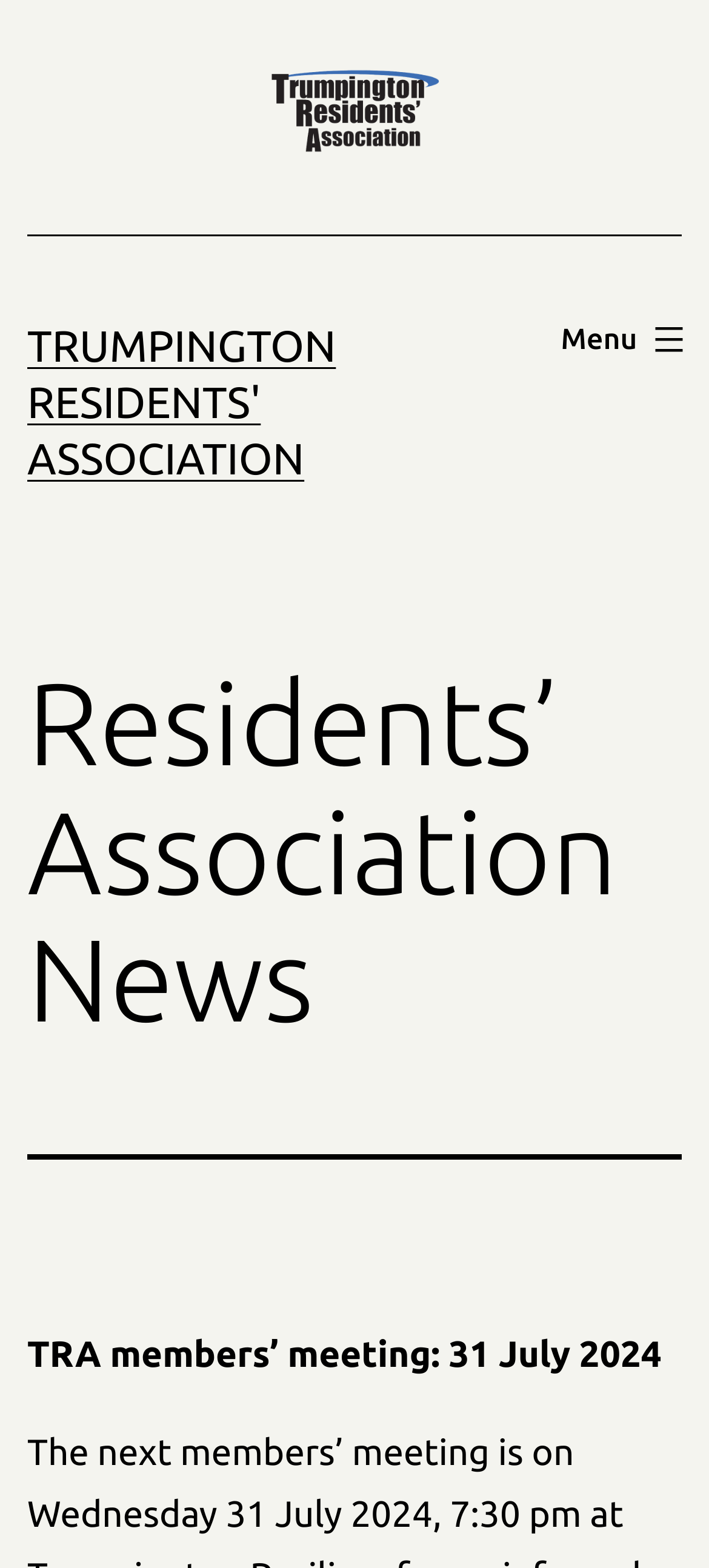Generate the main heading text from the webpage.

Residents’ Association News